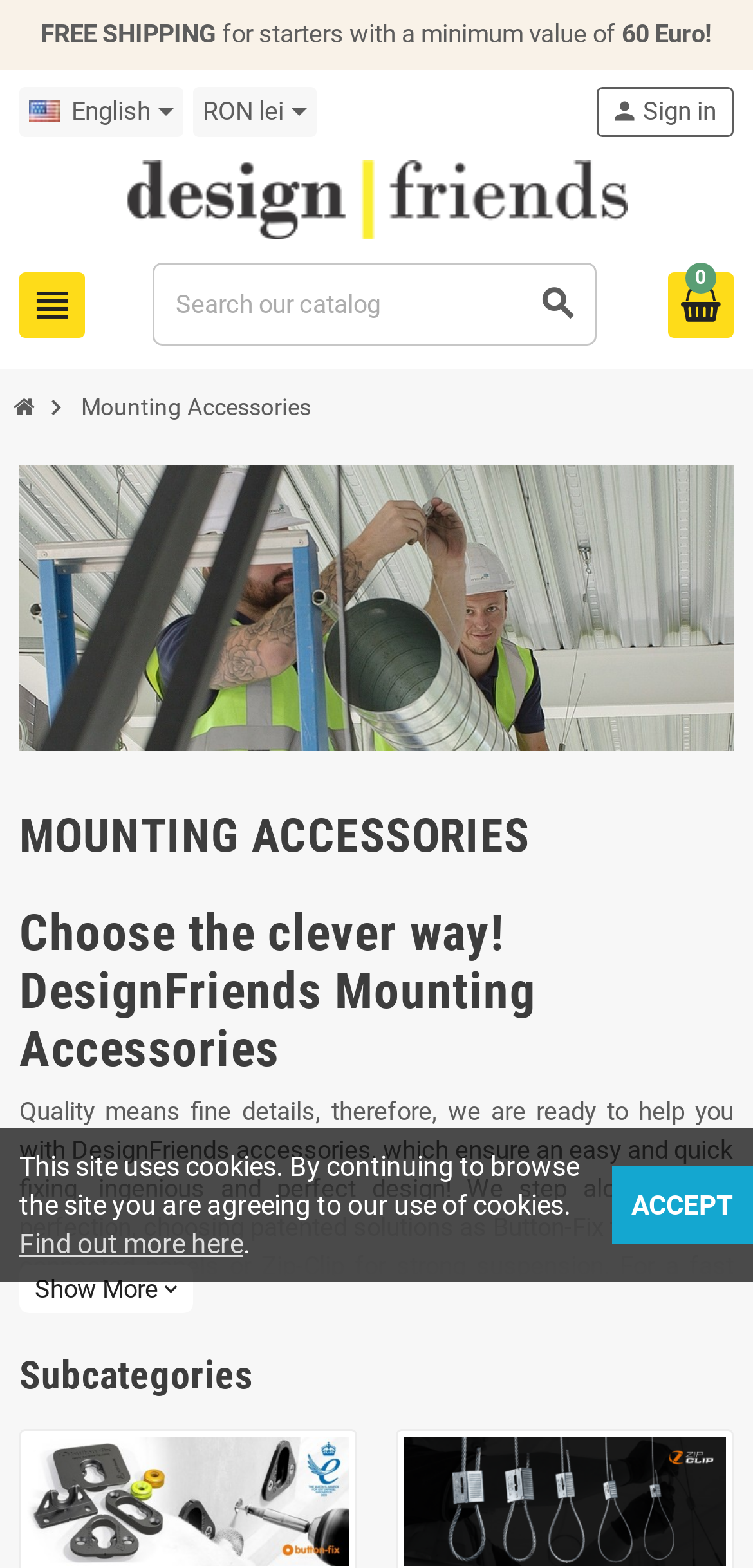Identify the bounding box coordinates of the region I need to click to complete this instruction: "Search for products".

[0.201, 0.167, 0.793, 0.22]